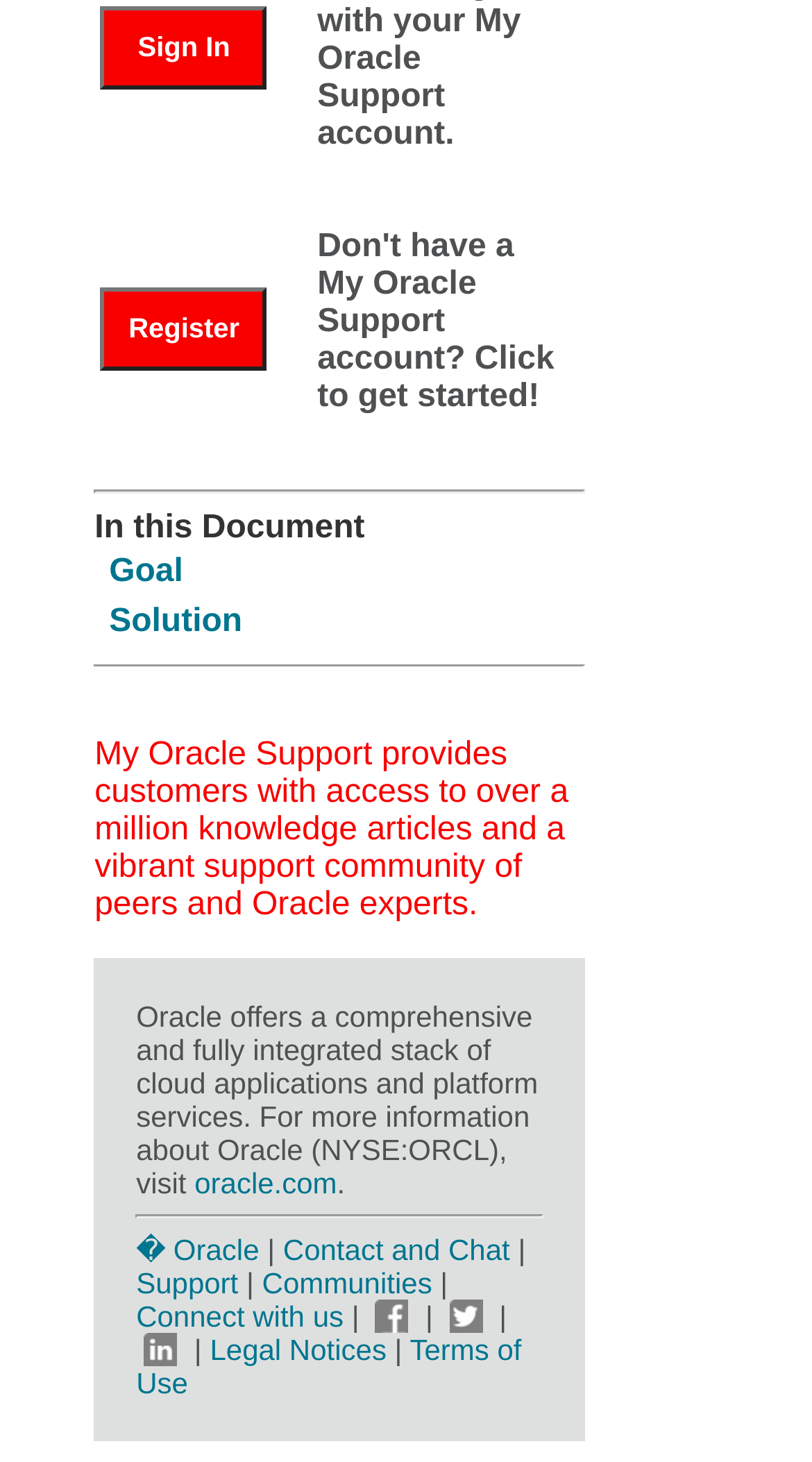Identify the bounding box coordinates of the element that should be clicked to fulfill this task: "Learn more about Oracle Support". The coordinates should be provided as four float numbers between 0 and 1, i.e., [left, top, right, bottom].

[0.391, 0.157, 0.683, 0.285]